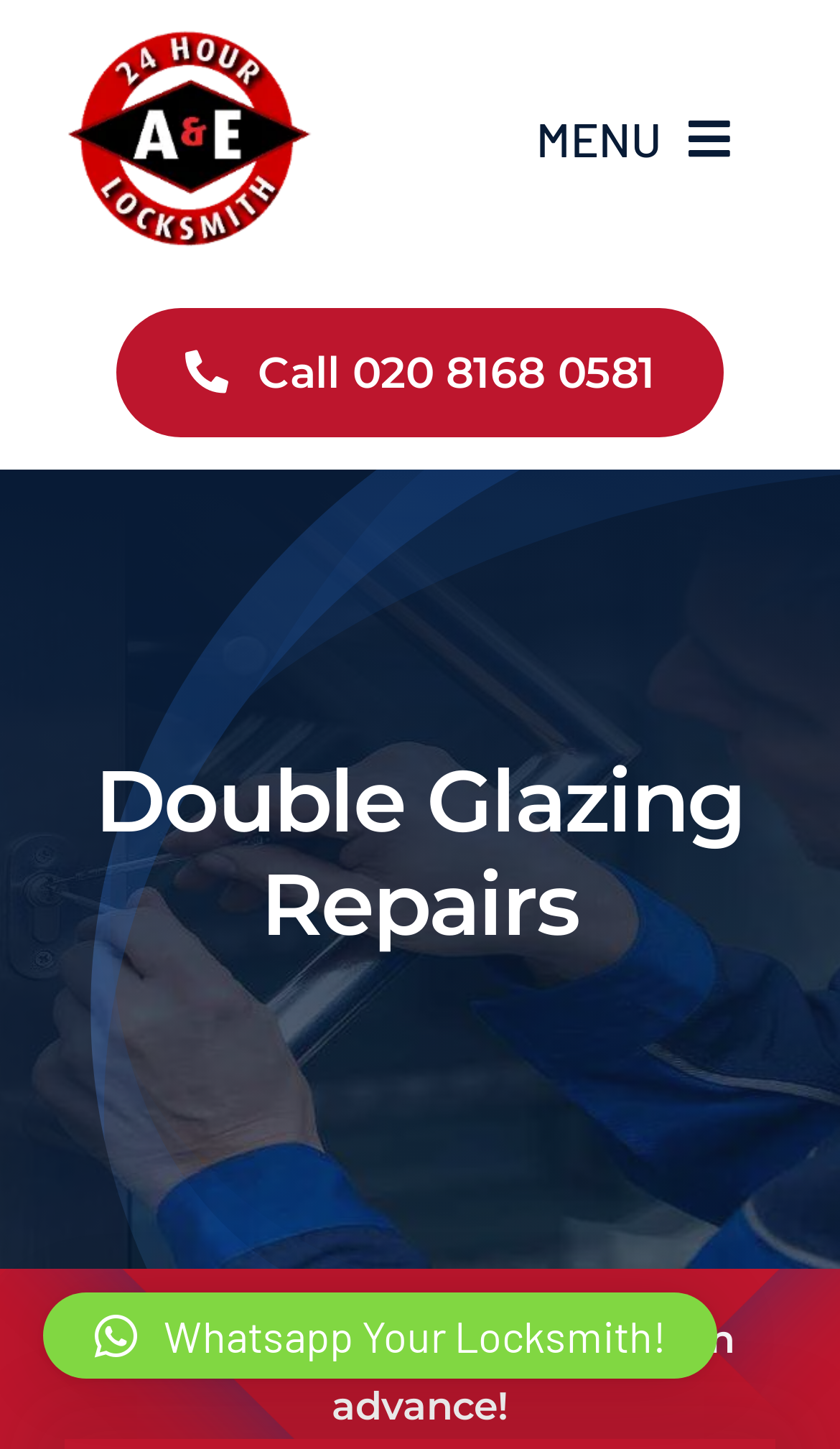Find the bounding box coordinates for the element described here: "Call 020 8168 0581".

[0.138, 0.212, 0.862, 0.301]